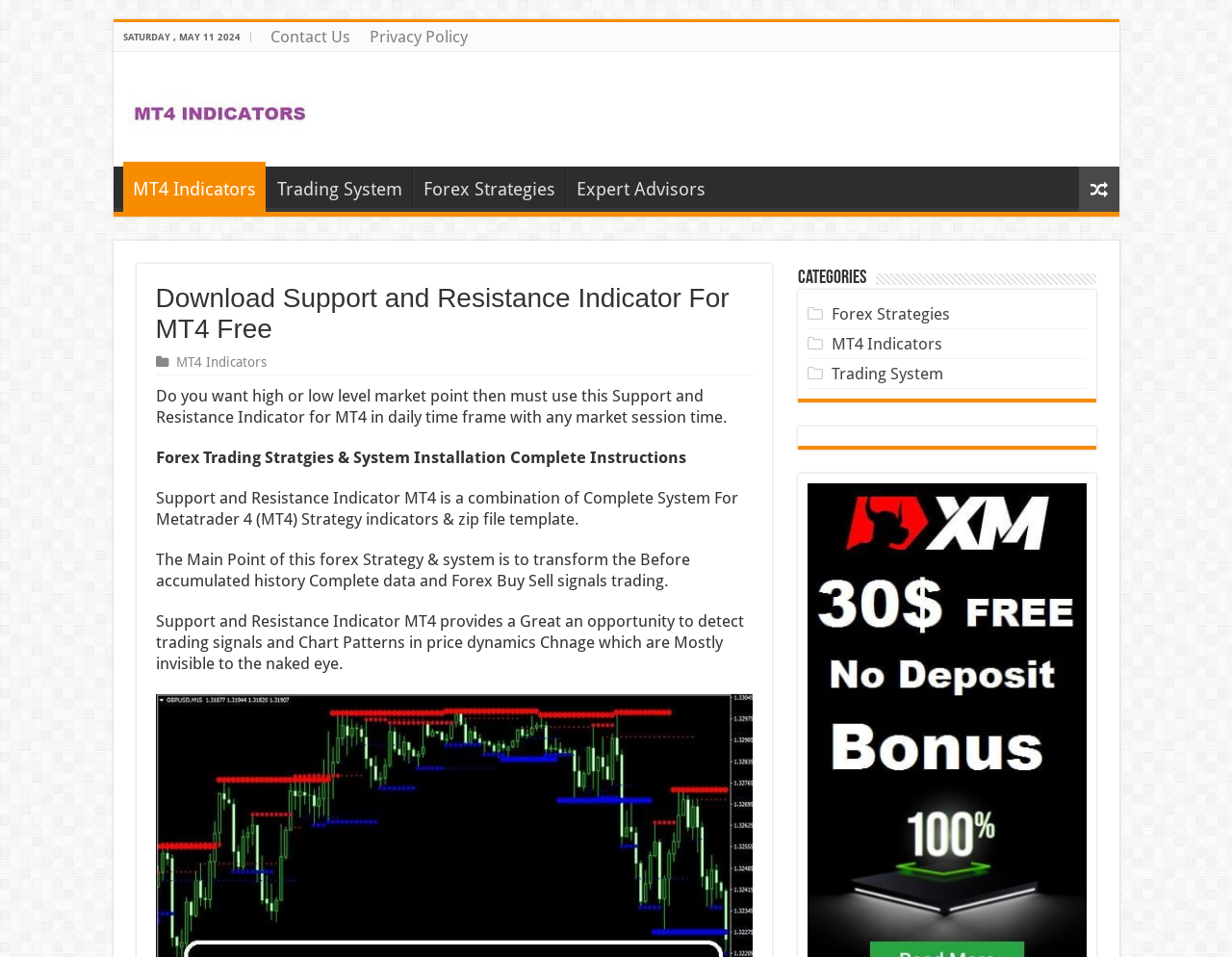Explain the webpage's layout and main content in detail.

This webpage is about Forex trading and MT4 indicators. At the top, there is a date displayed as "SATURDAY, MAY 11 2024". Below the date, there are three links: "Contact Us", "Privacy Policy", and a heading "Forex MT4 Indicators" with an image and a link to the same title. 

On the left side, there are several links: "MT4 Indicators", "Trading System", "Forex Strategies", and "Expert Advisors". On the right side of these links, there is a small icon represented by "\uf074". 

The main content of the webpage is focused on the "Download Support and Resistance Indicator For MT4 Free" section. This section has a heading with the same title and a brief description of the indicator, which is a combination of a complete system for Metatrader 4 (MT4) strategy indicators and a zip file template. 

Below the description, there are several paragraphs of text explaining the benefits of using this indicator, including transforming accumulated history data and detecting trading signals and chart patterns. 

On the right side of the main content, there is a "Categories" section with links to "Forex Strategies", "MT4 Indicators", and "Trading System". At the bottom of the page, there is an empty link.